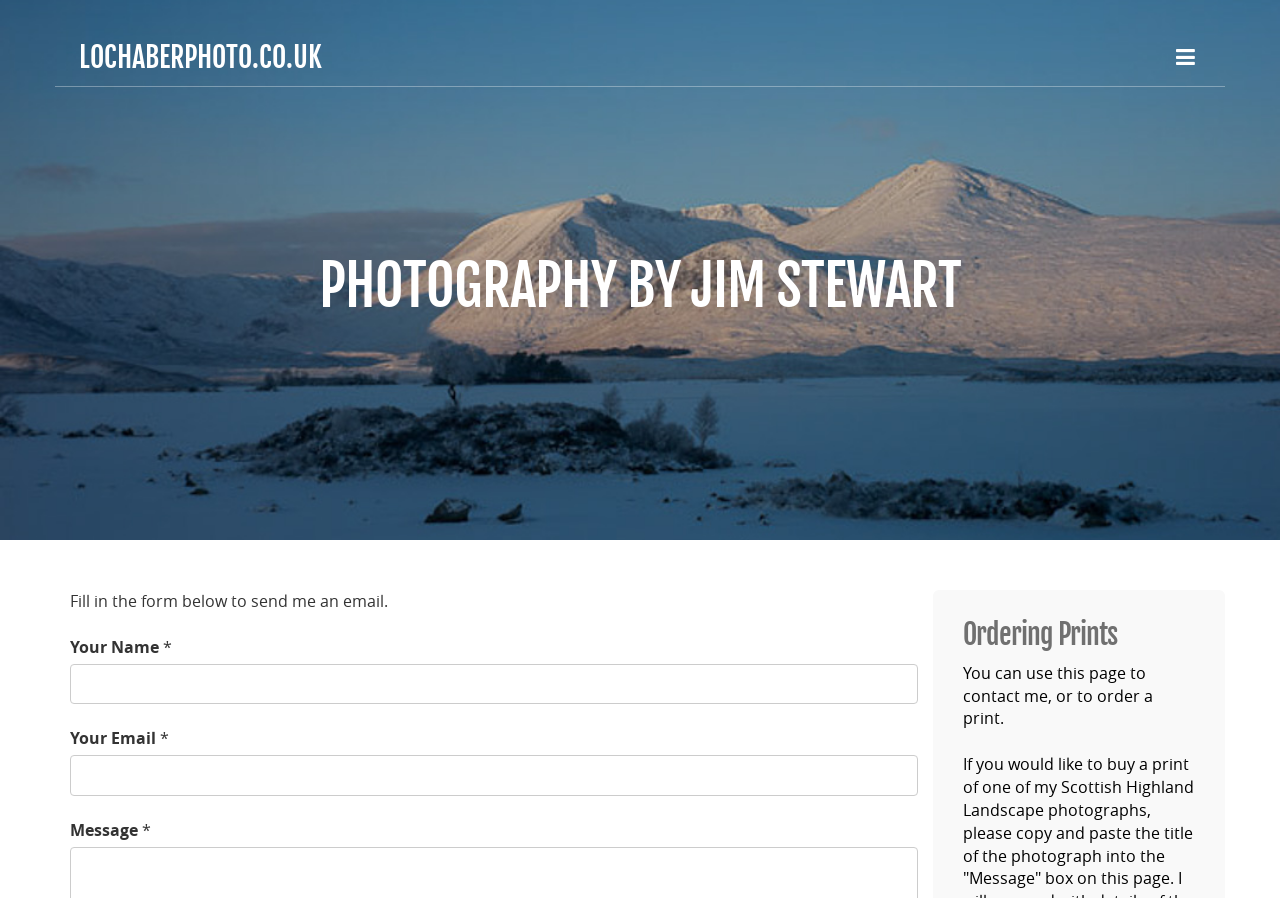What is the photographer's name?
Observe the image and answer the question with a one-word or short phrase response.

Jim Stewart